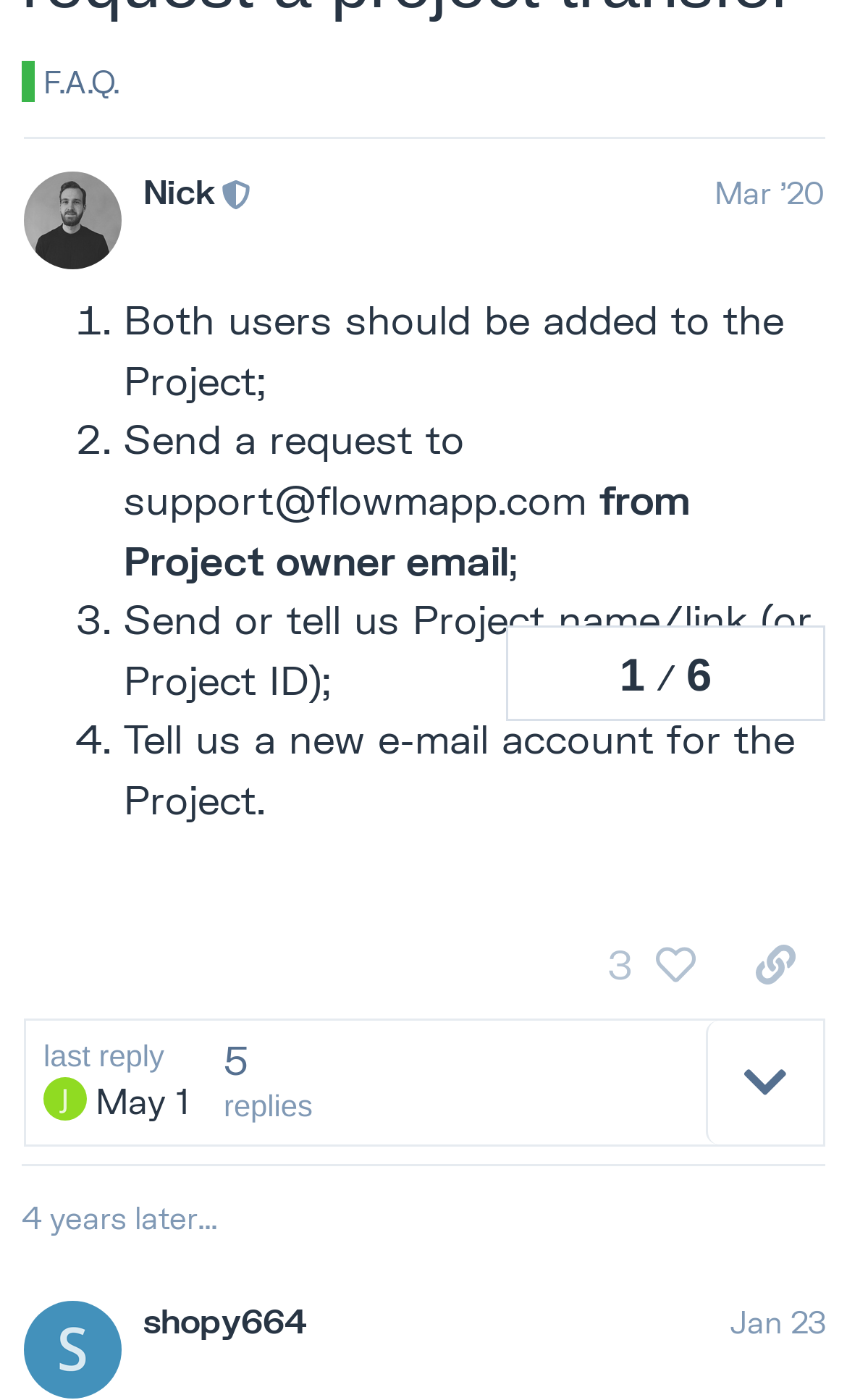Predict the bounding box coordinates of the UI element that matches this description: "parent_node: 3 title="like this post"". The coordinates should be in the format [left, top, right, bottom] with each value between 0 and 1.

[0.76, 0.662, 0.856, 0.724]